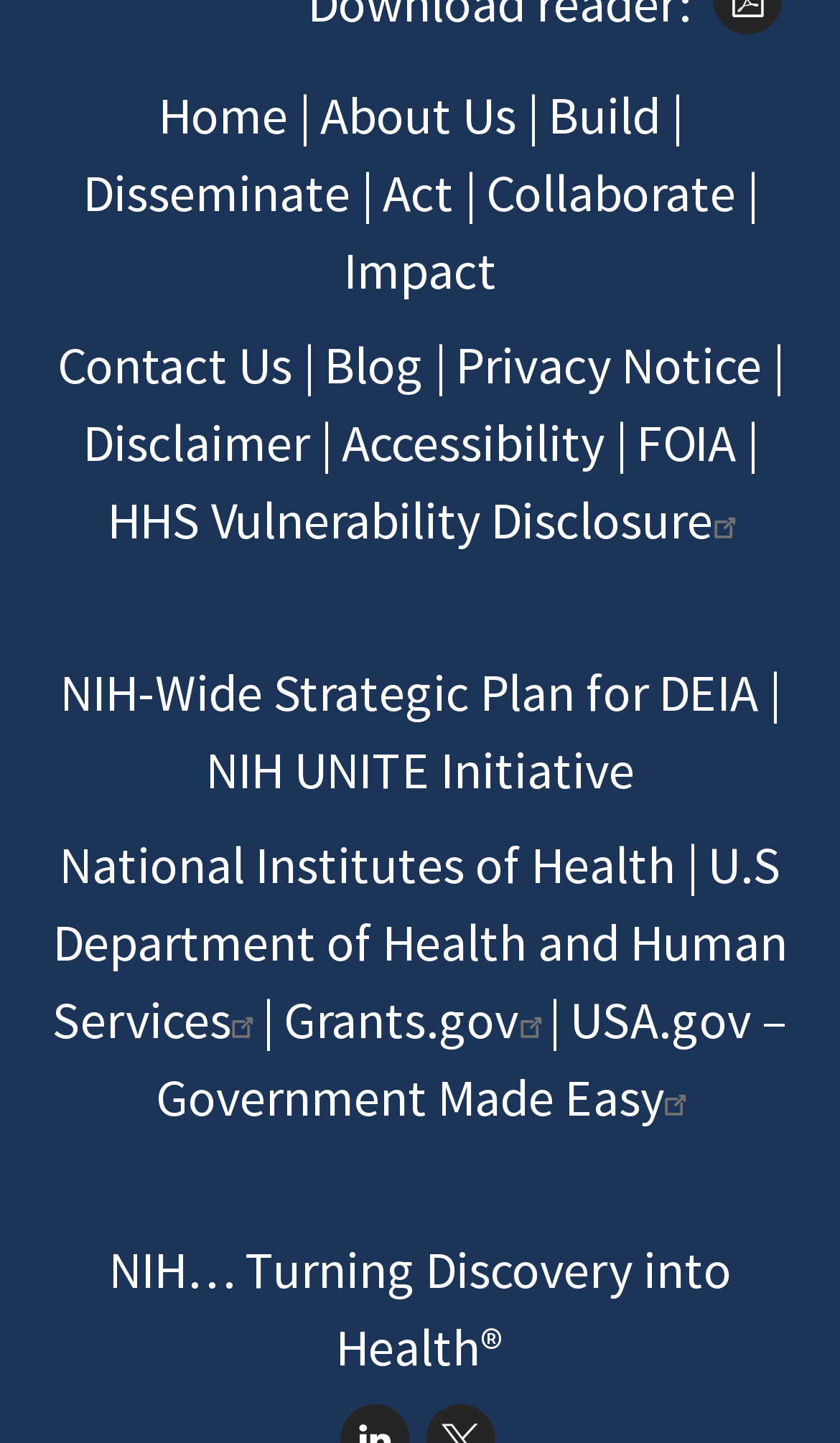Using the given description, provide the bounding box coordinates formatted as (top-left x, top-left y, bottom-right x, bottom-right y), with all values being floating point numbers between 0 and 1. Description: alt="Tokyo Tech Admissions"

None